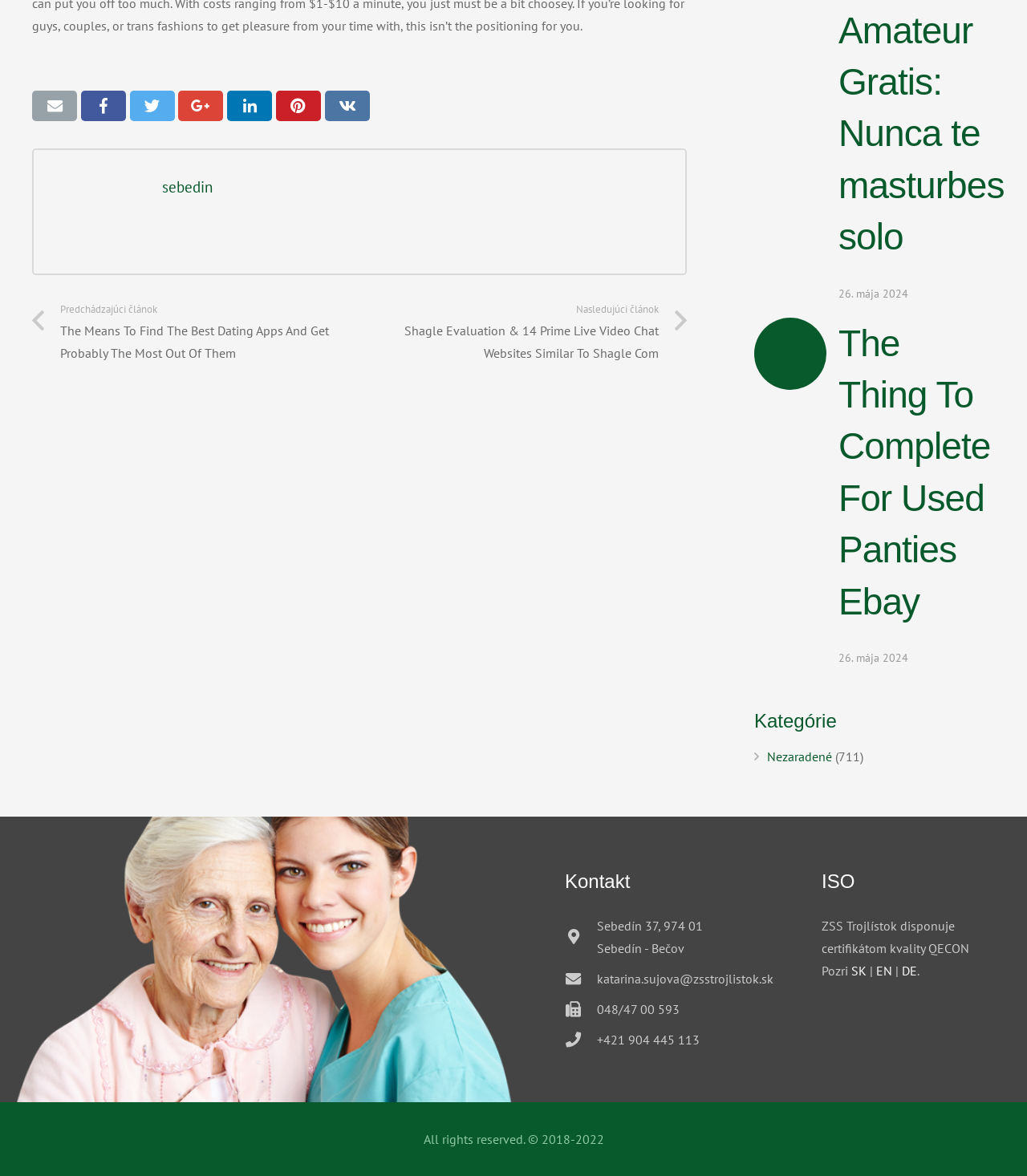Using the information in the image, give a comprehensive answer to the question: 
What is the date of the article?

I found the date of the article by looking at the time element with the OCR text '26. mája 2024' which is a child of the link element with the OCR text 'The Thing To Complete For Used Panties Ebay'.